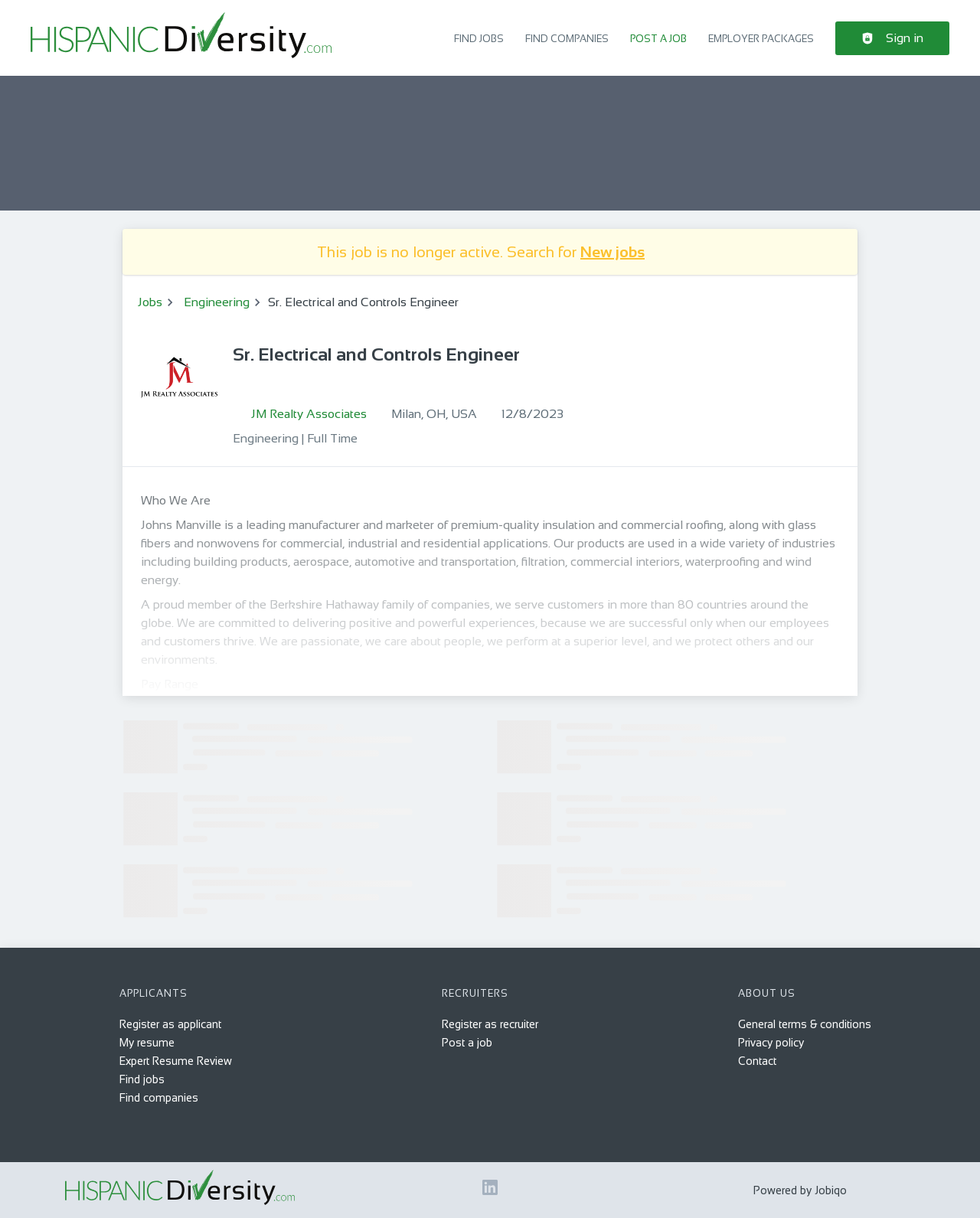Please answer the following question using a single word or phrase: 
What is the location of the job?

Milan, OH, USA